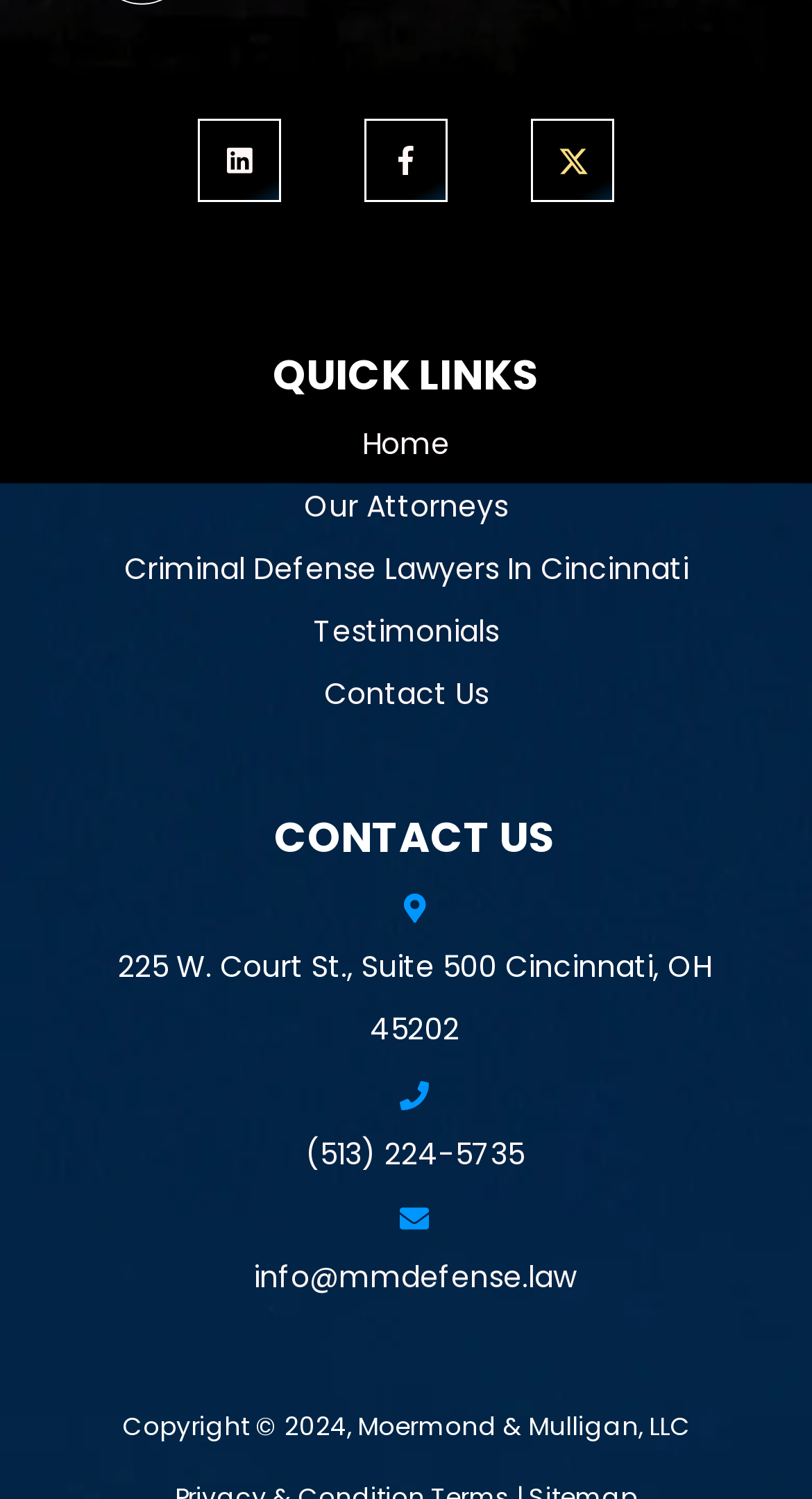Provide the bounding box coordinates of the UI element this sentence describes: "Contact Us".

[0.399, 0.452, 0.601, 0.473]